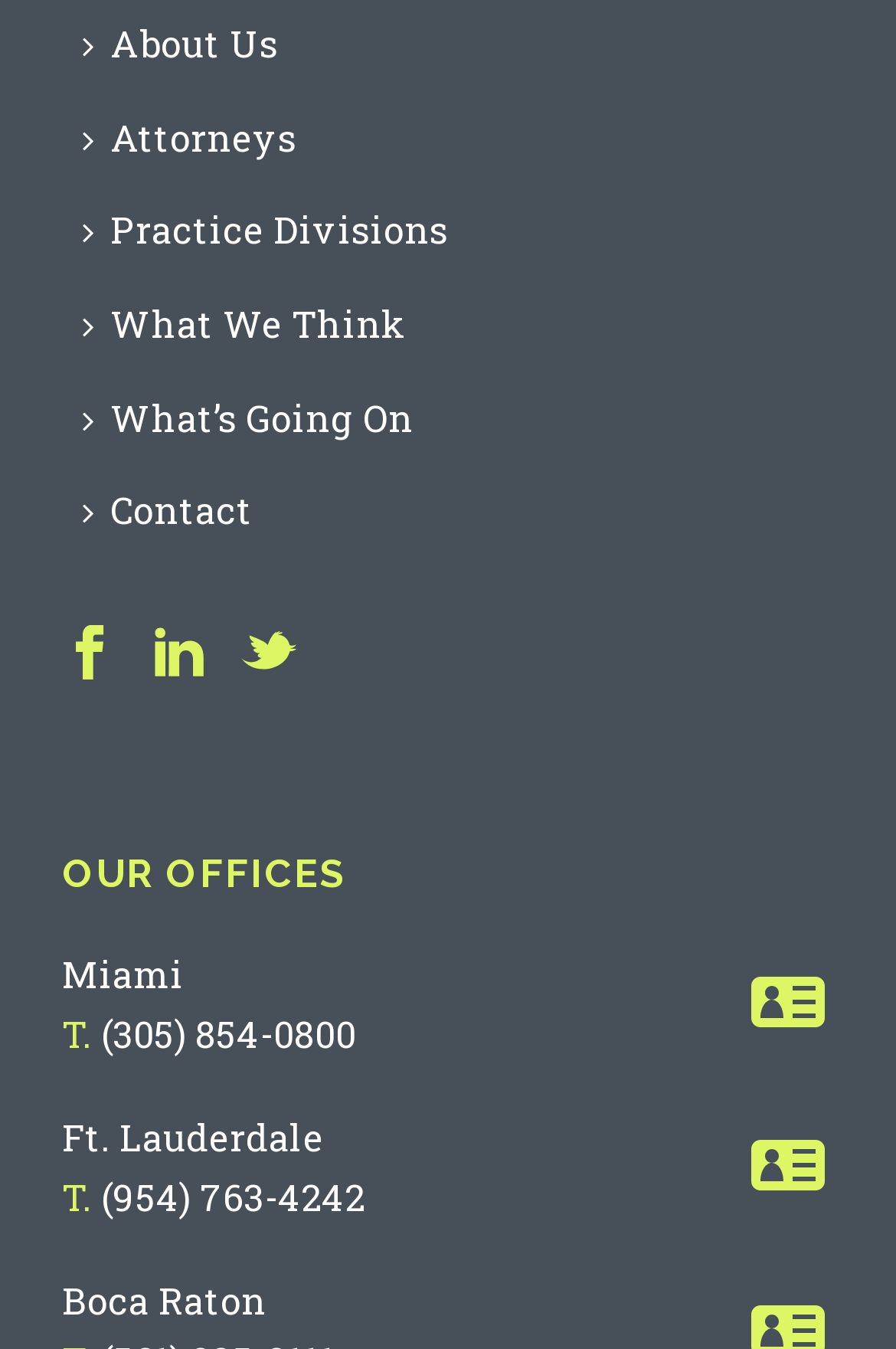Based on the element description "What’s Going On", predict the bounding box coordinates of the UI element.

[0.079, 0.275, 0.5, 0.344]